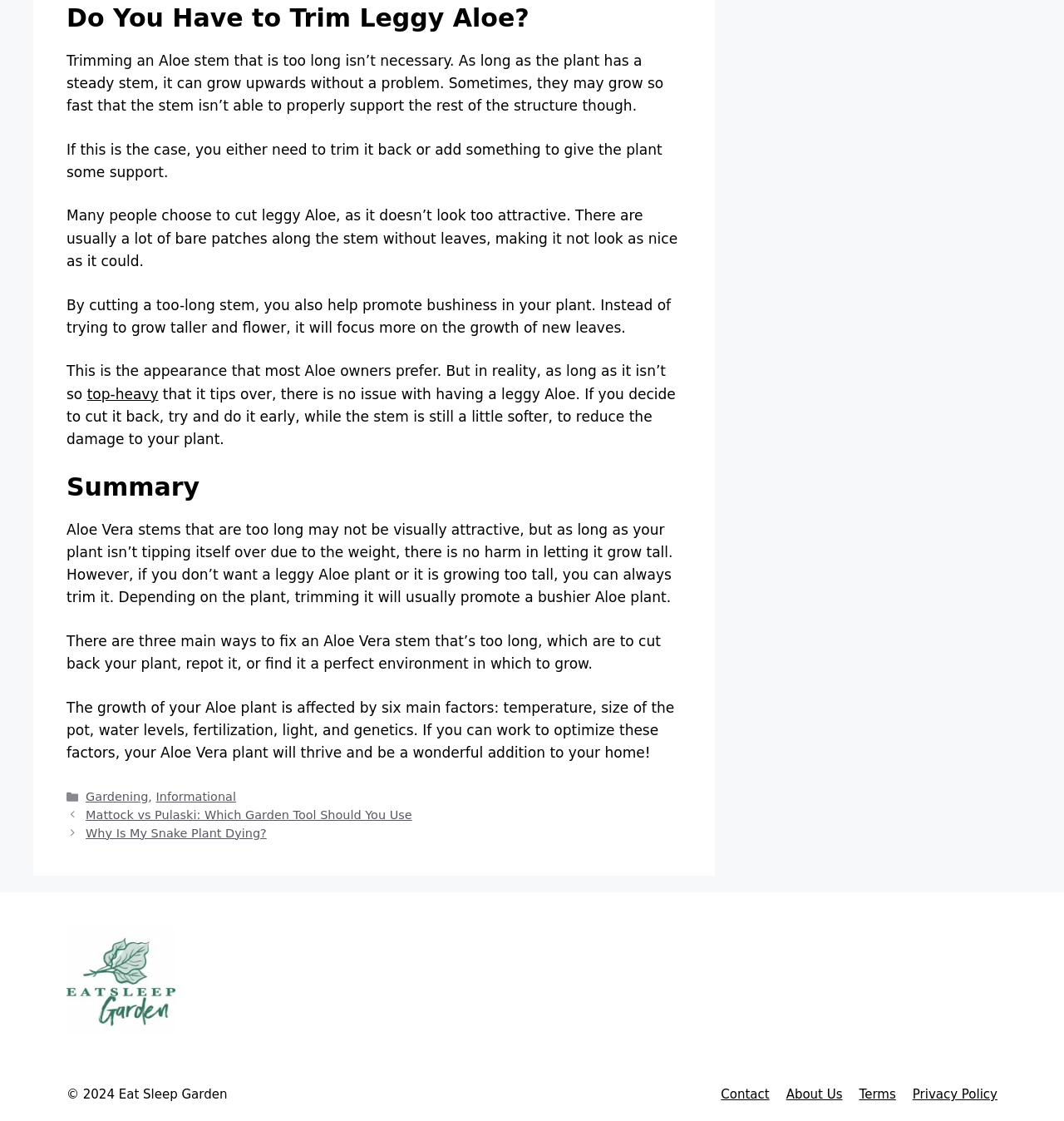Please specify the bounding box coordinates in the format (top-left x, top-left y, bottom-right x, bottom-right y), with values ranging from 0 to 1. Identify the bounding box for the UI component described as follows: About Us

[0.739, 0.97, 0.792, 0.983]